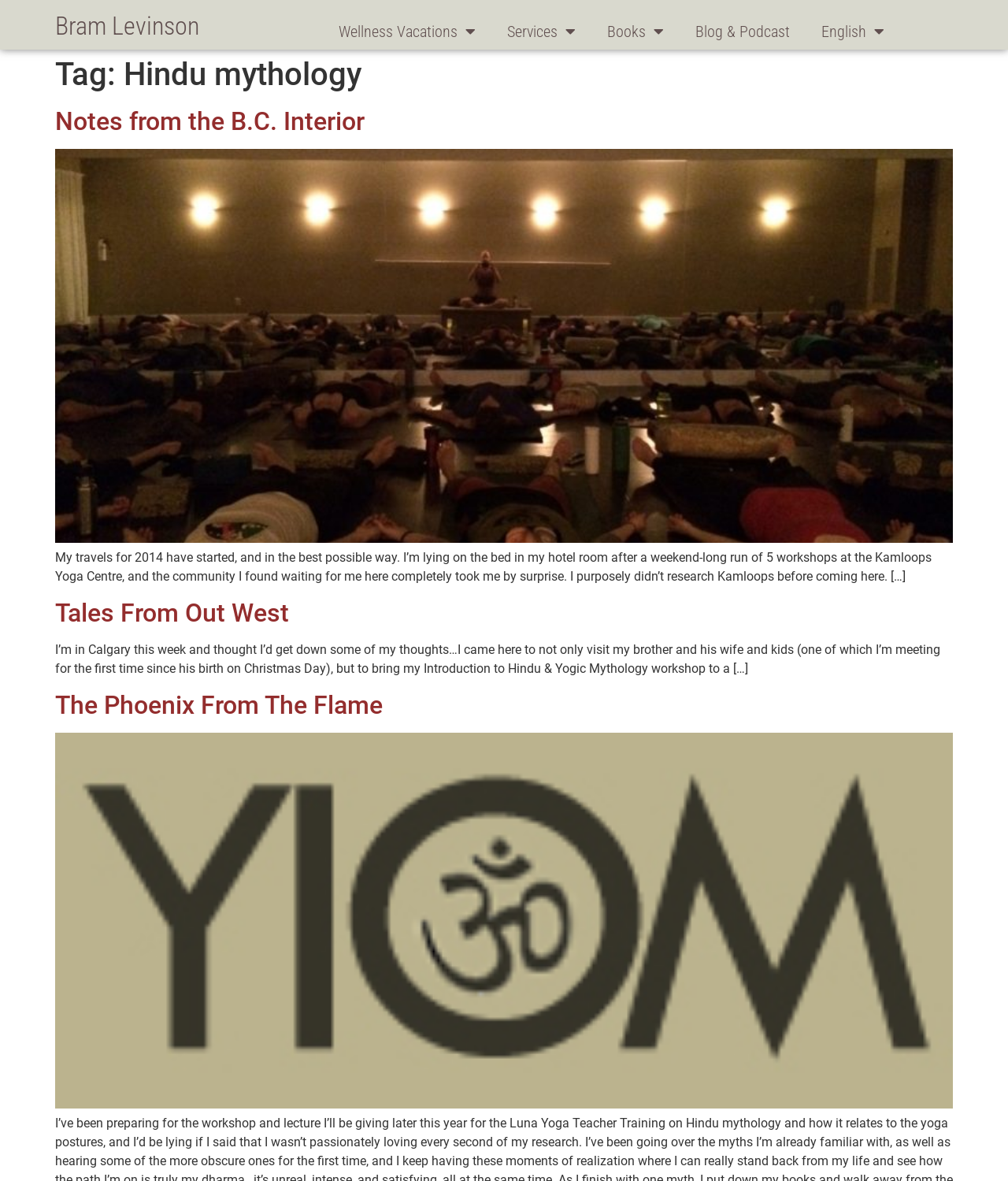Determine the bounding box coordinates of the region to click in order to accomplish the following instruction: "Read Notes from the B.C. Interior article". Provide the coordinates as four float numbers between 0 and 1, specifically [left, top, right, bottom].

[0.055, 0.09, 0.362, 0.115]